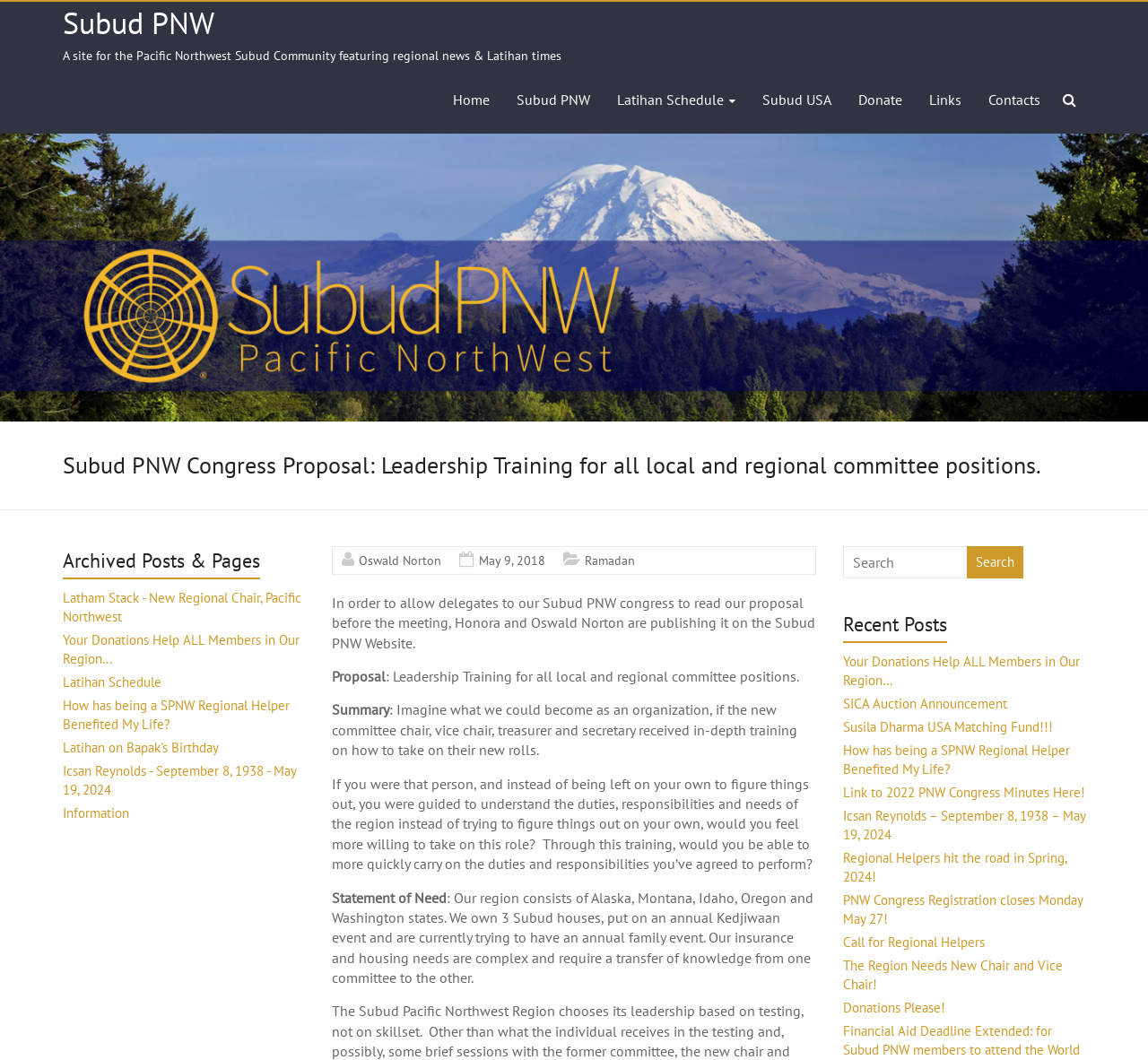Using the image as a reference, answer the following question in as much detail as possible:
What is the region's current situation?

The region's current situation is described in the text, which states 'Our region consists of Alaska, Montana, Idaho, Oregon and Washington states. We own 3 Subud houses, put on an annual Kedjiwaan event and are currently trying to have an annual family event. Our insurance and housing needs are complex and require a transfer of knowledge from one committee to the other.'